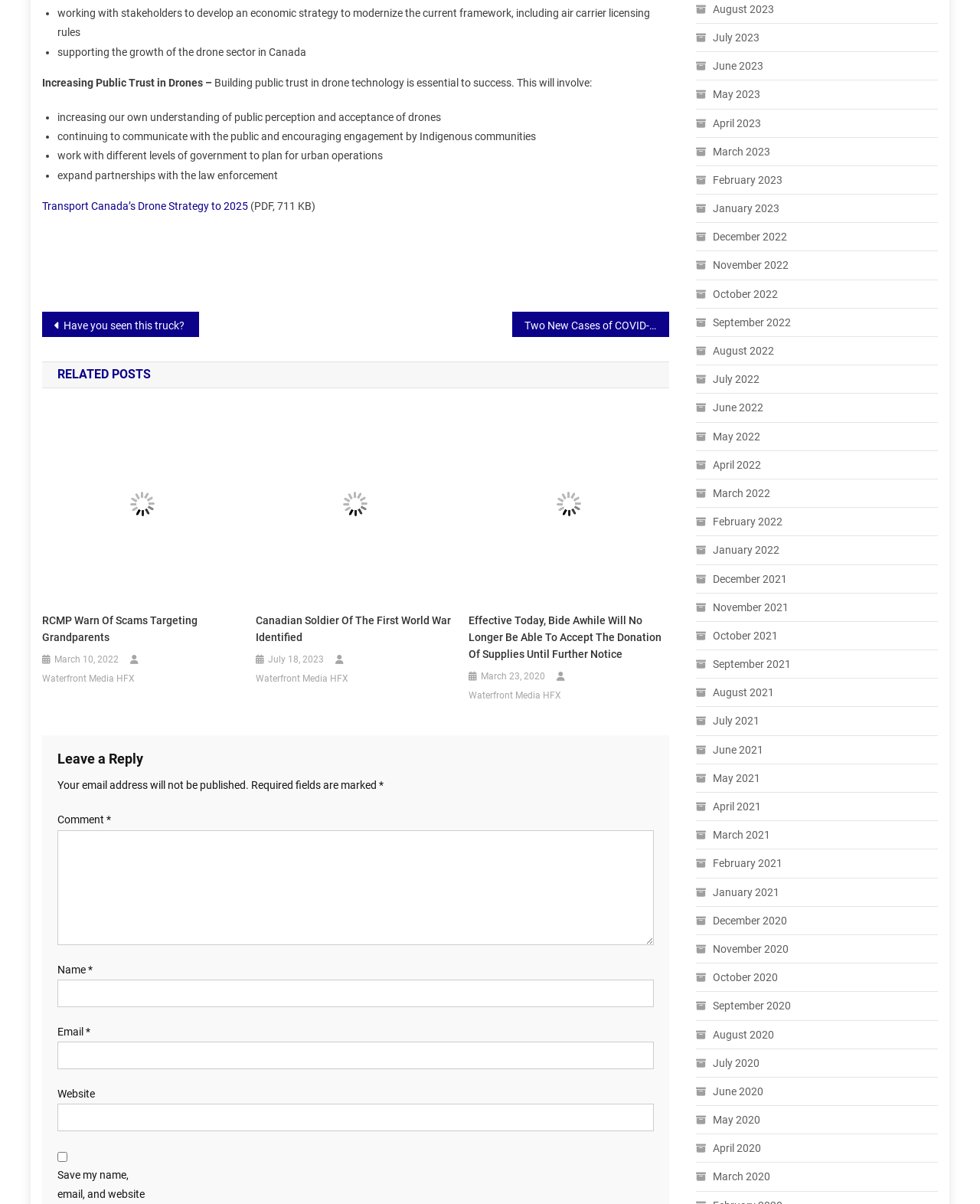Examine the screenshot and answer the question in as much detail as possible: What is Transport Canada's strategy for drones?

The webpage mentions a link to 'Transport Canada’s Drone Strategy to 2025', which suggests that Transport Canada has a strategy for drones that extends to 2025.